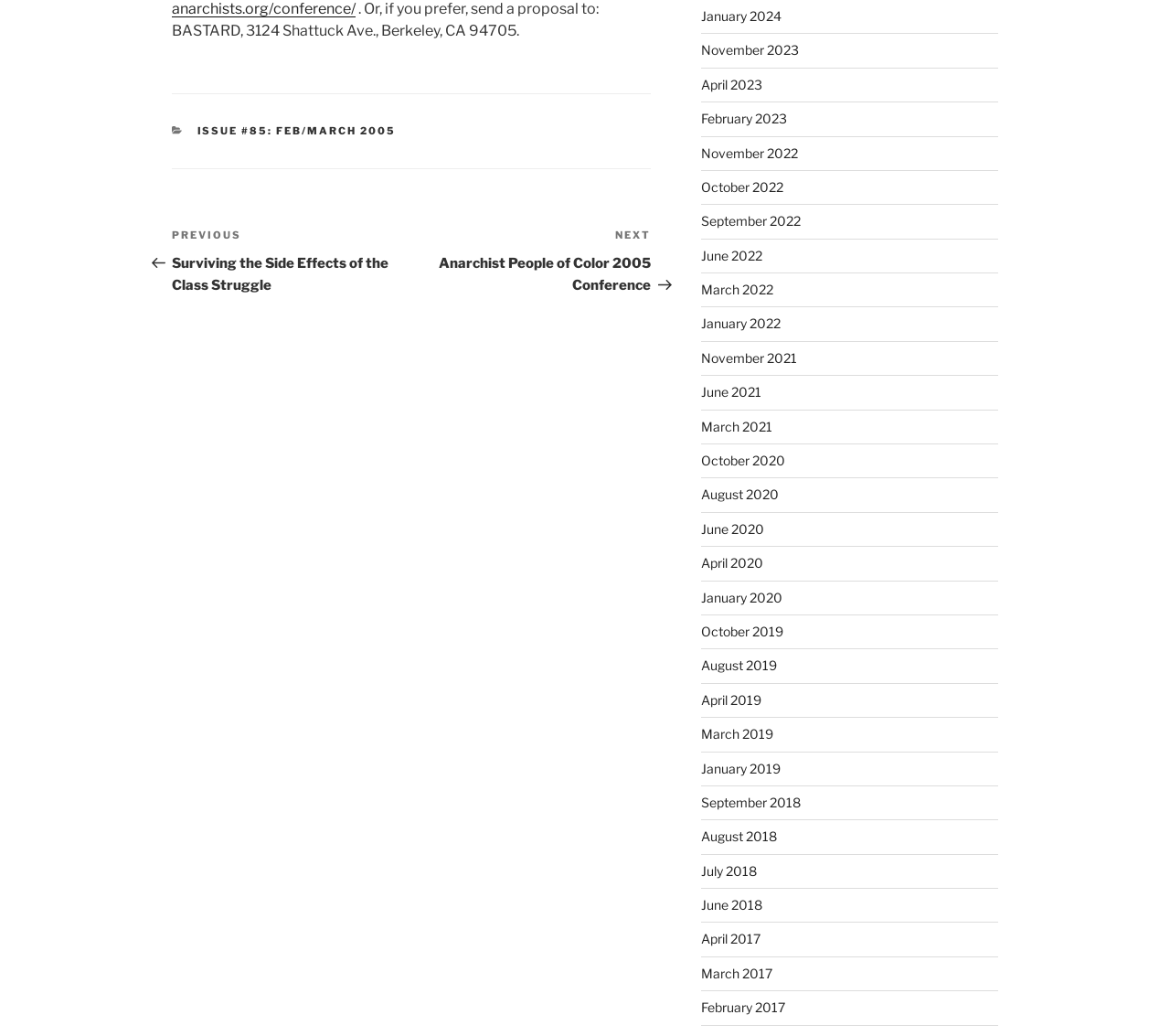Given the webpage screenshot and the description, determine the bounding box coordinates (top-left x, top-left y, bottom-right x, bottom-right y) that define the location of the UI element matching this description: Issue #85: Feb/March 2005

[0.168, 0.12, 0.339, 0.133]